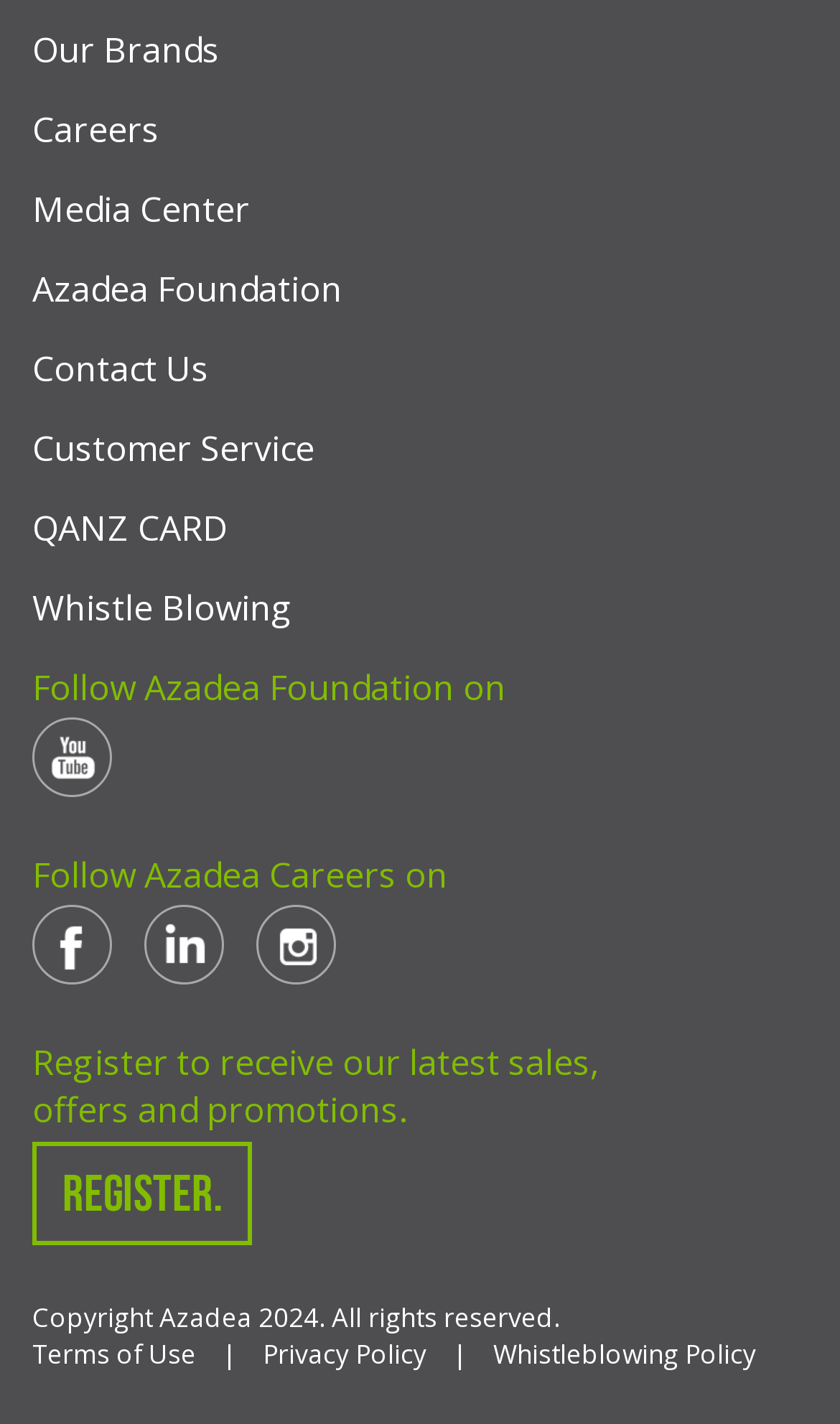Find the bounding box coordinates of the clickable region needed to perform the following instruction: "Click on Our Brands". The coordinates should be provided as four float numbers between 0 and 1, i.e., [left, top, right, bottom].

[0.038, 0.018, 0.962, 0.051]